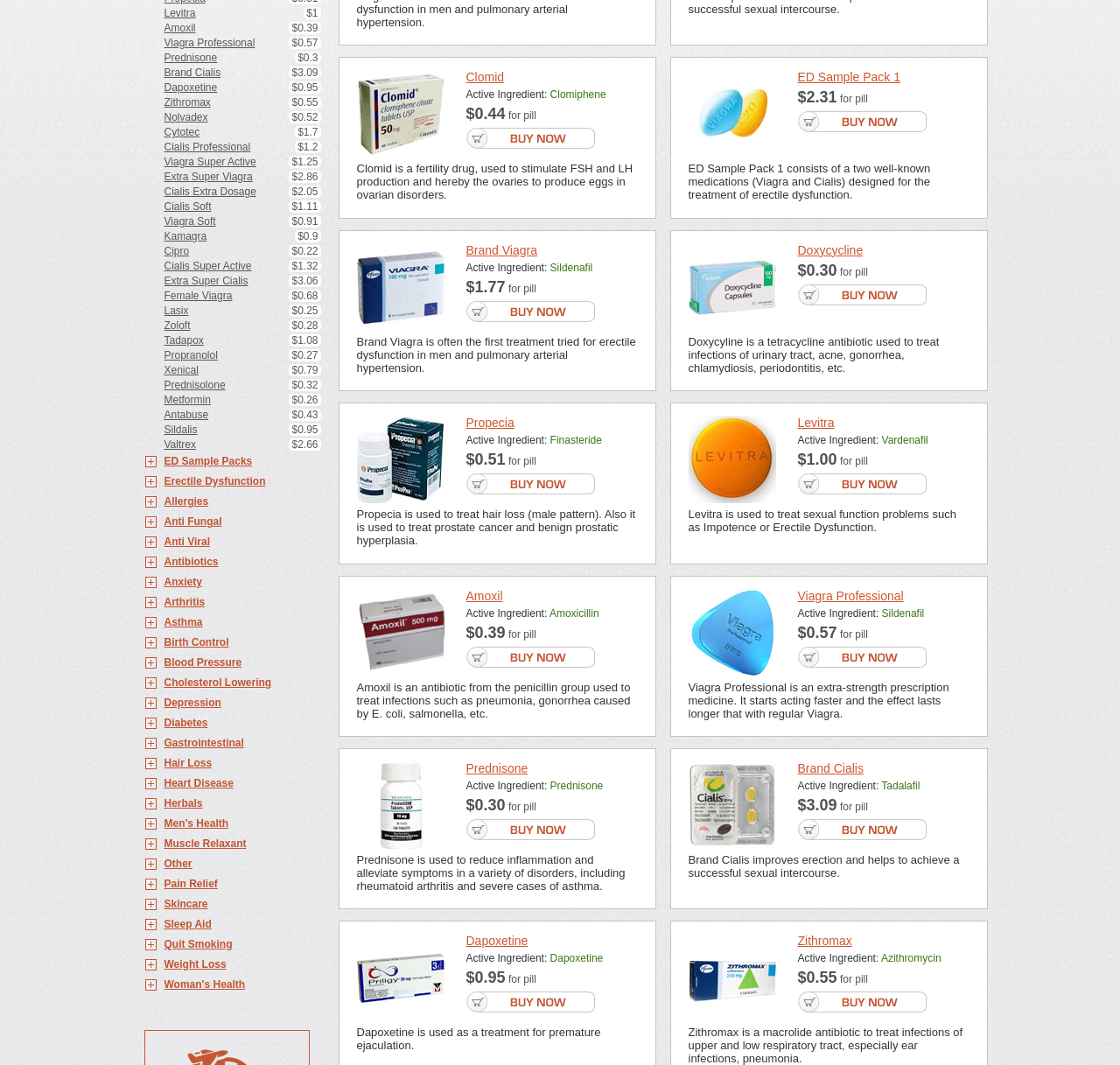Identify the bounding box for the UI element described as: "Arthritis". The coordinates should be four float numbers between 0 and 1, i.e., [left, top, right, bottom].

[0.129, 0.556, 0.286, 0.575]